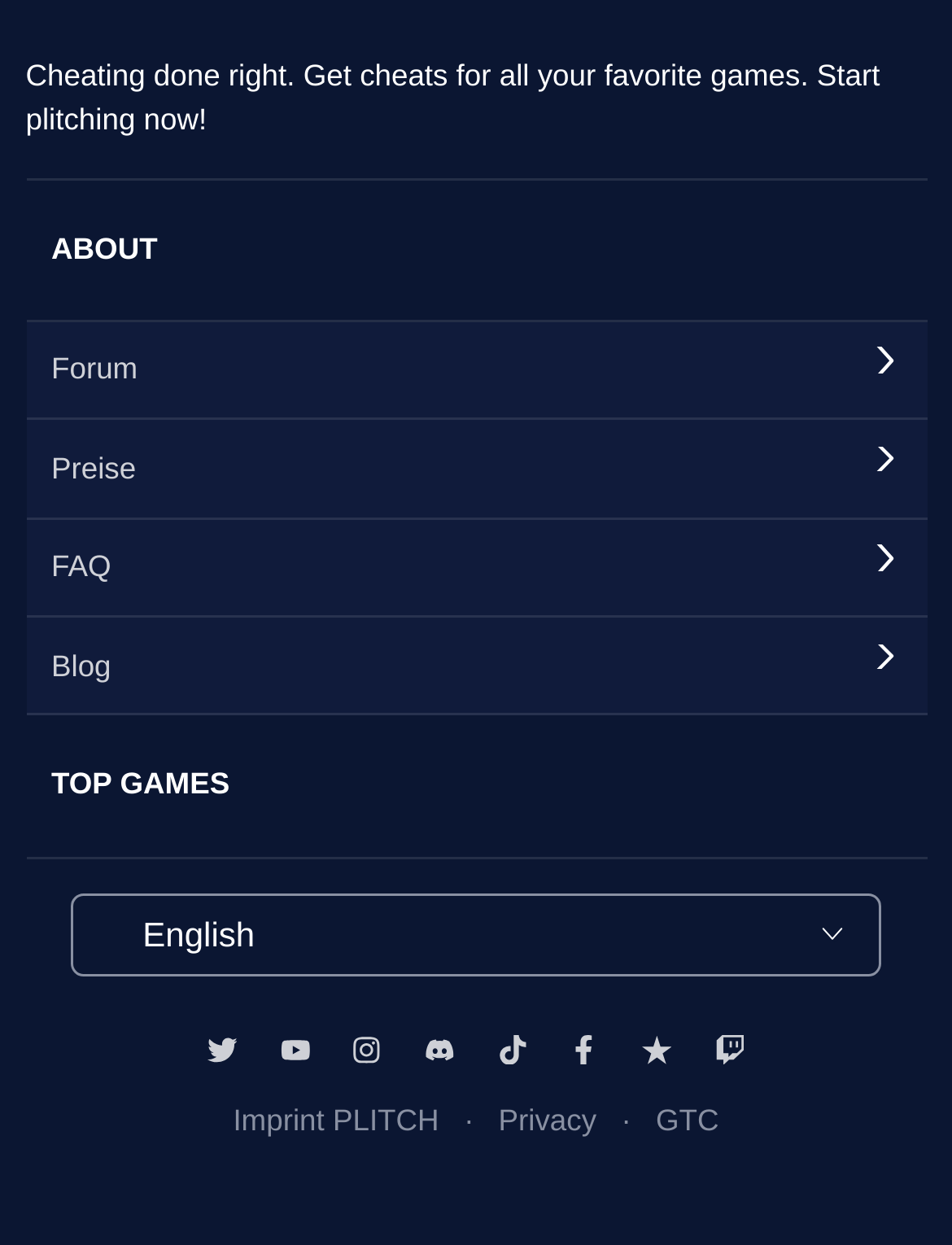Using the given description, provide the bounding box coordinates formatted as (top-left x, top-left y, bottom-right x, bottom-right y), with all values being floating point numbers between 0 and 1. Description: GTC

[0.689, 0.882, 0.755, 0.918]